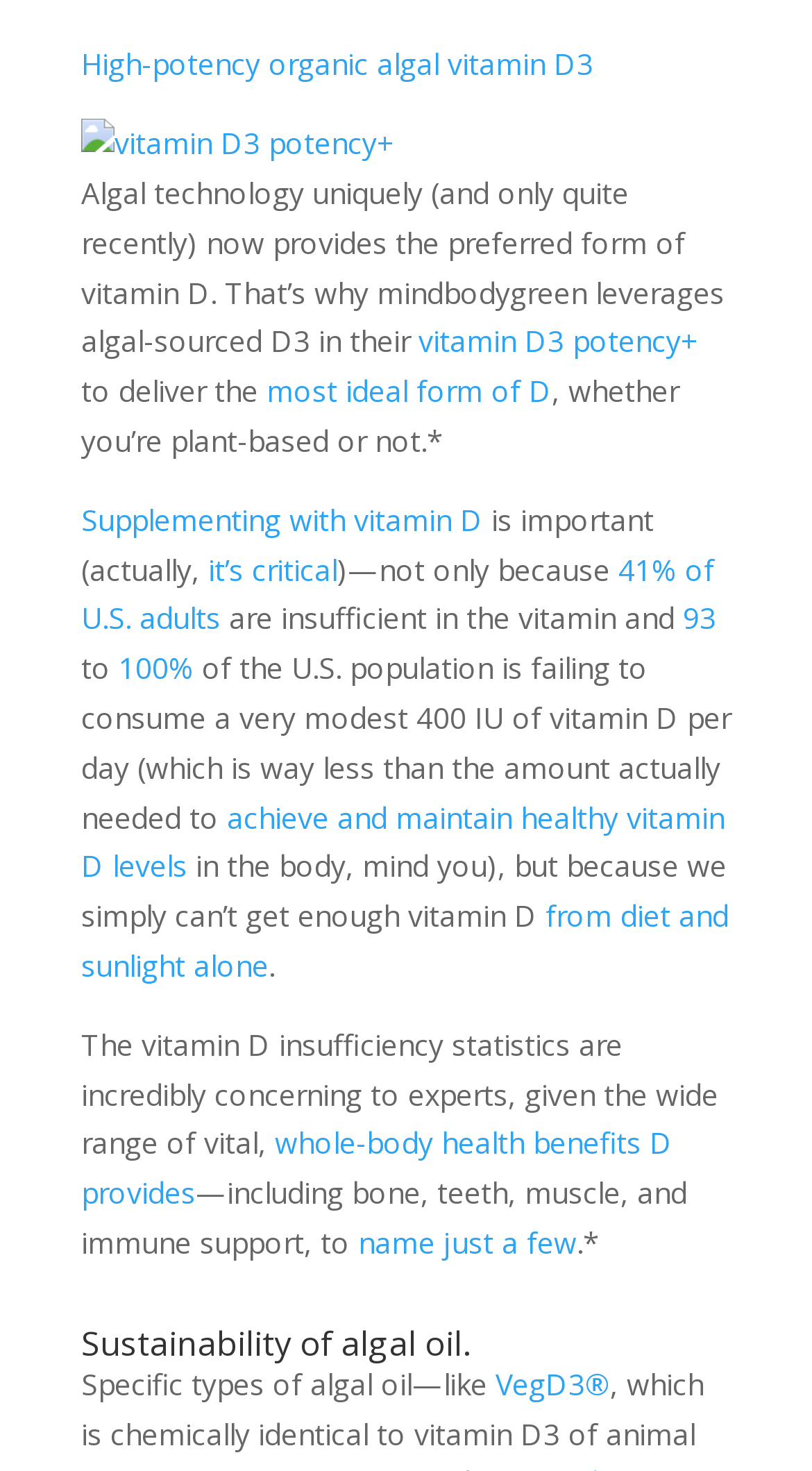Determine the bounding box coordinates of the clickable region to follow the instruction: "Learn about VegD3® algal oil".

[0.61, 0.927, 0.751, 0.954]